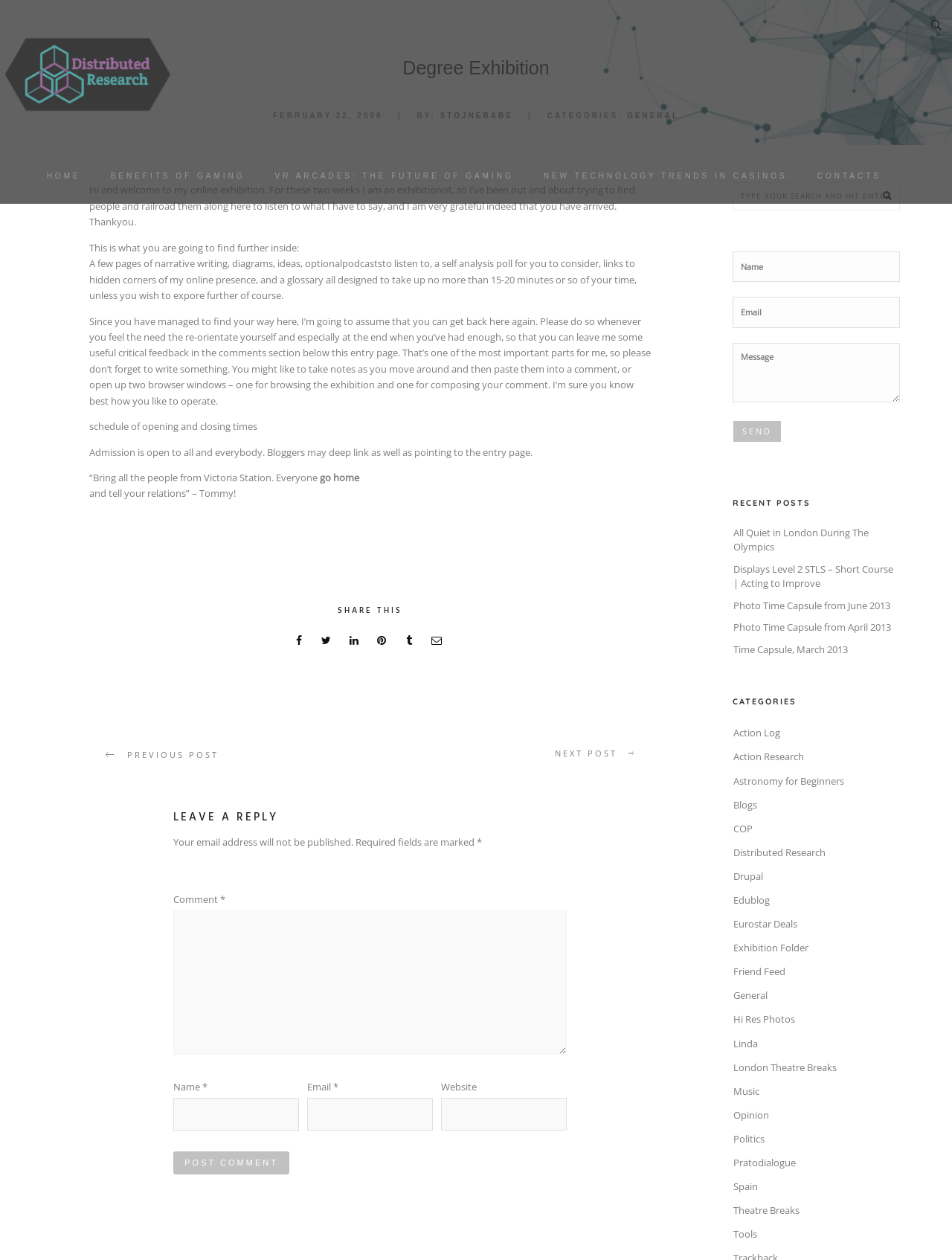Please provide a brief answer to the following inquiry using a single word or phrase:
How many links are available in the 'CATEGORIES' section?

10